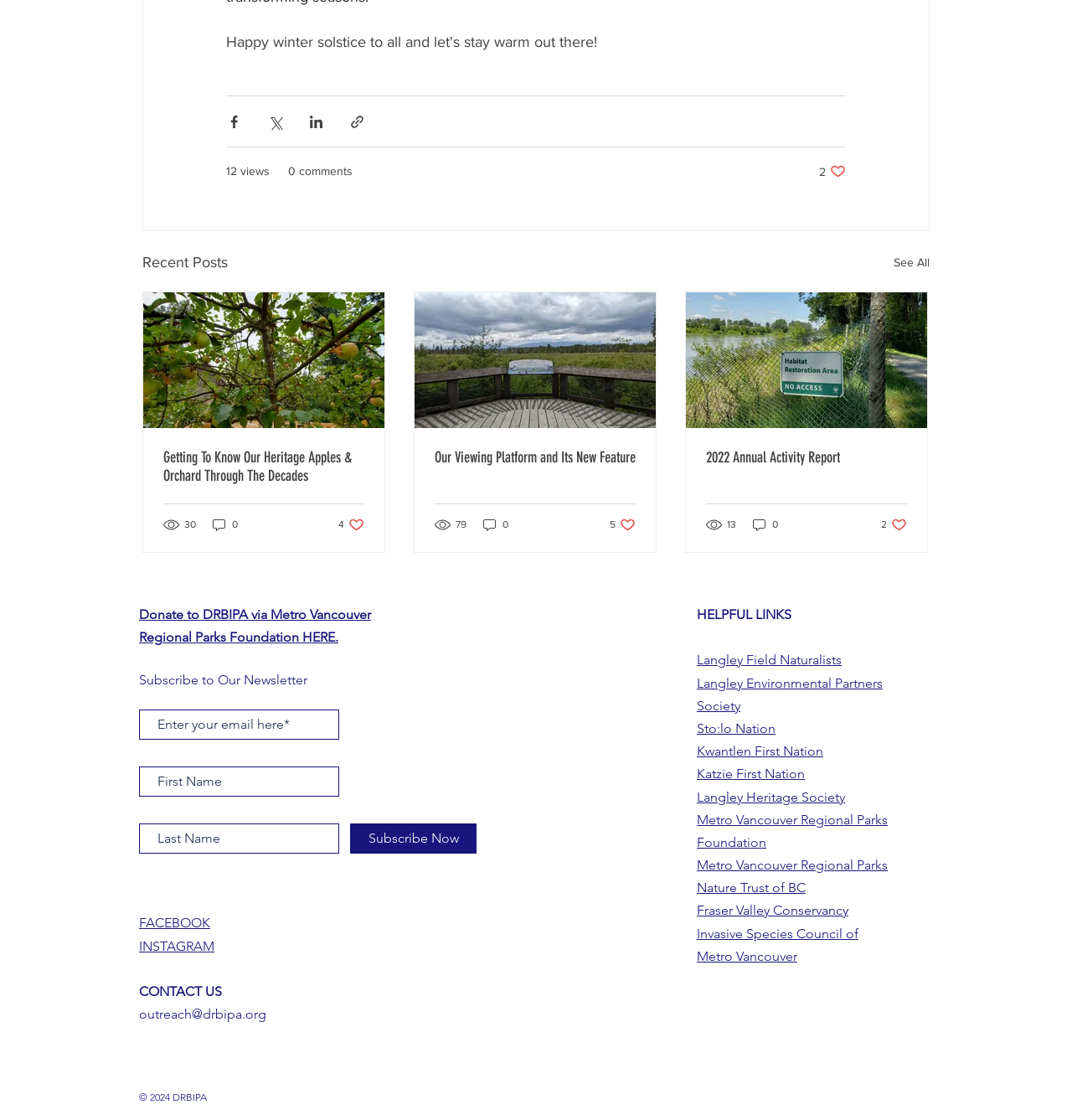How many views does the article 'Getting To Know Our Heritage Apples & Orchard Through The Decades' have?
Answer the question with a detailed explanation, including all necessary information.

The article 'Getting To Know Our Heritage Apples & Orchard Through The Decades' has 30 views, as indicated by the text '30 views' below the article title.